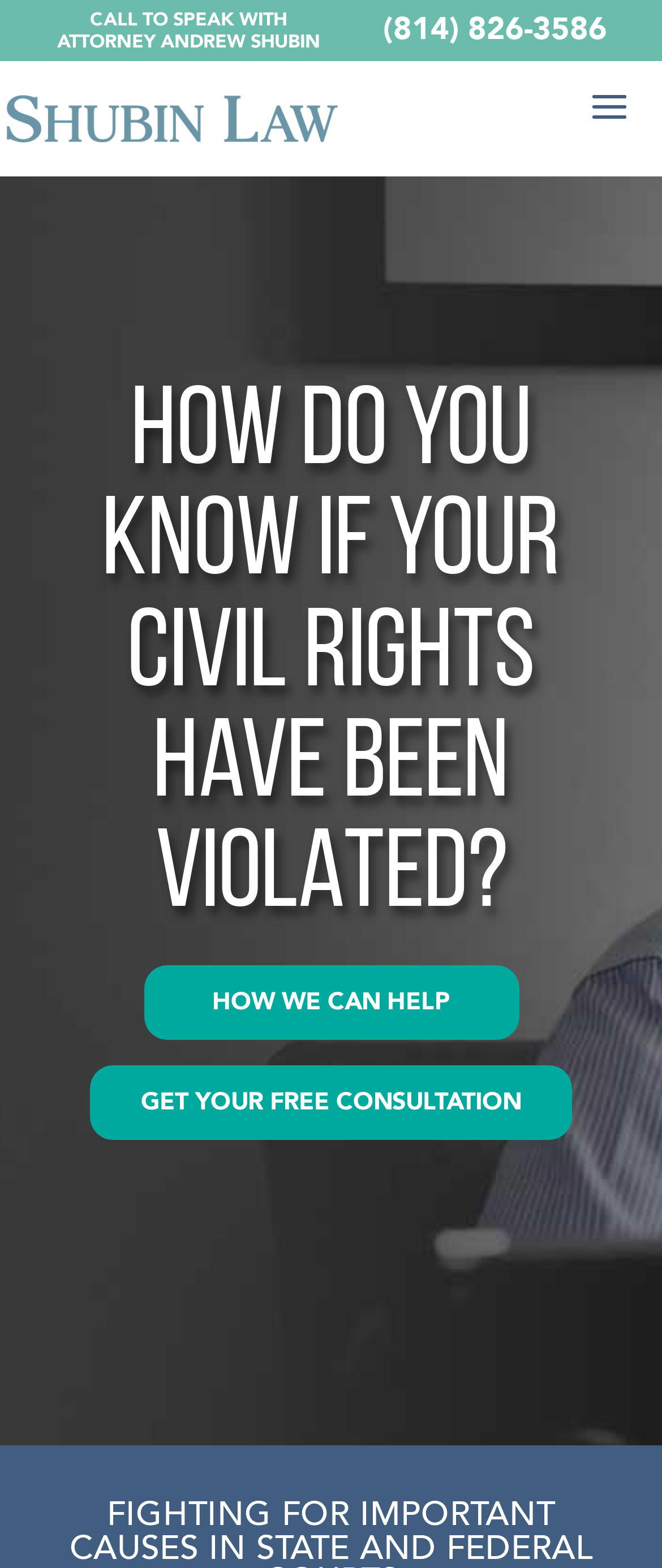Can you extract the headline from the webpage for me?

HOW DO YOU KNOW IF YOUR CIVIL RIGHTS HAVE BEEN VIOLATED?